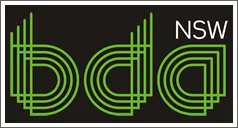What does the geometric lines in the logo symbolize?
Look at the screenshot and respond with a single word or phrase.

collaboration and innovation